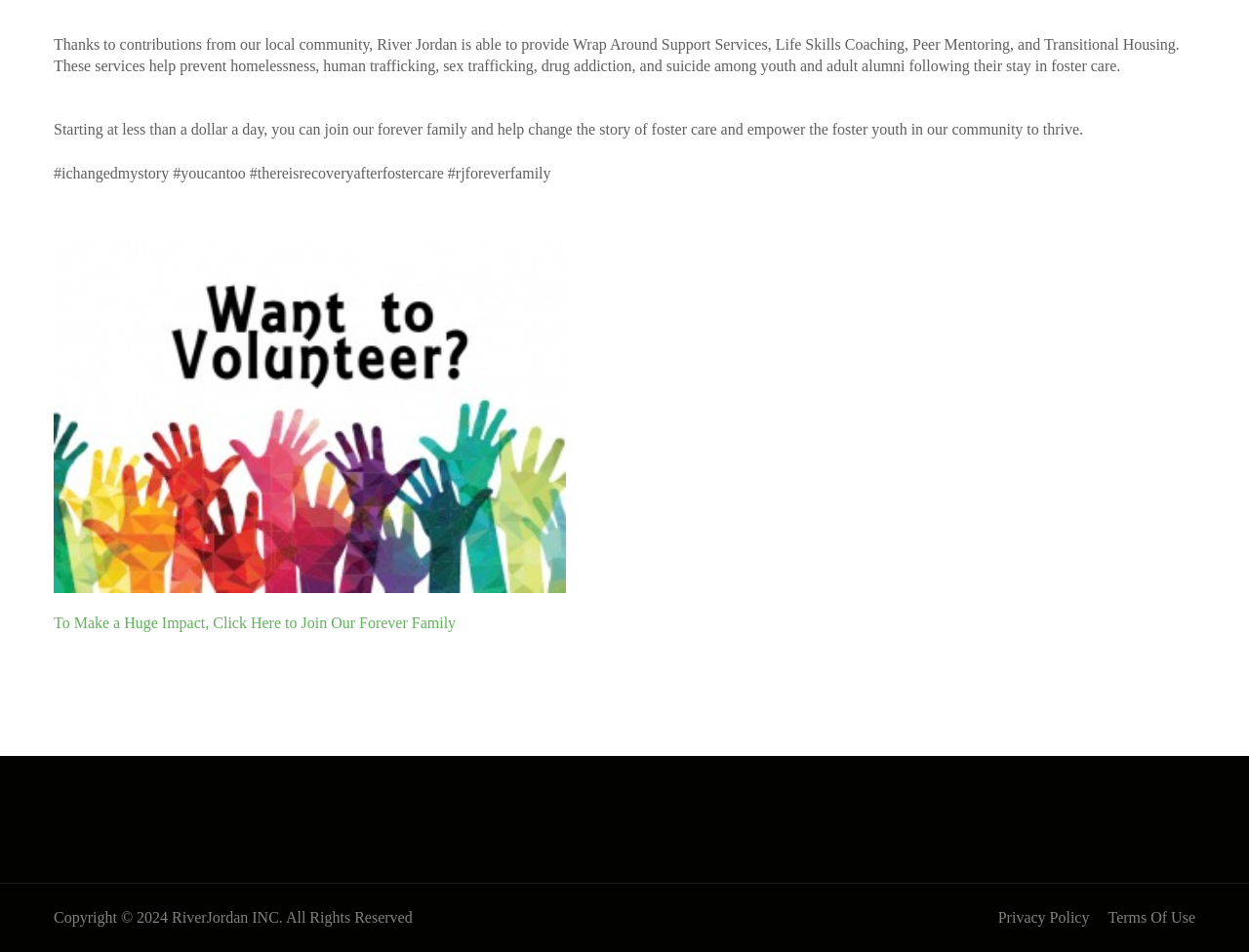What is the copyright year of RiverJordan INC?
Using the image as a reference, give an elaborate response to the question.

According to the StaticText element with the bounding box coordinates [0.043, 0.955, 0.33, 0.972], the copyright year of RiverJordan INC is 2024.